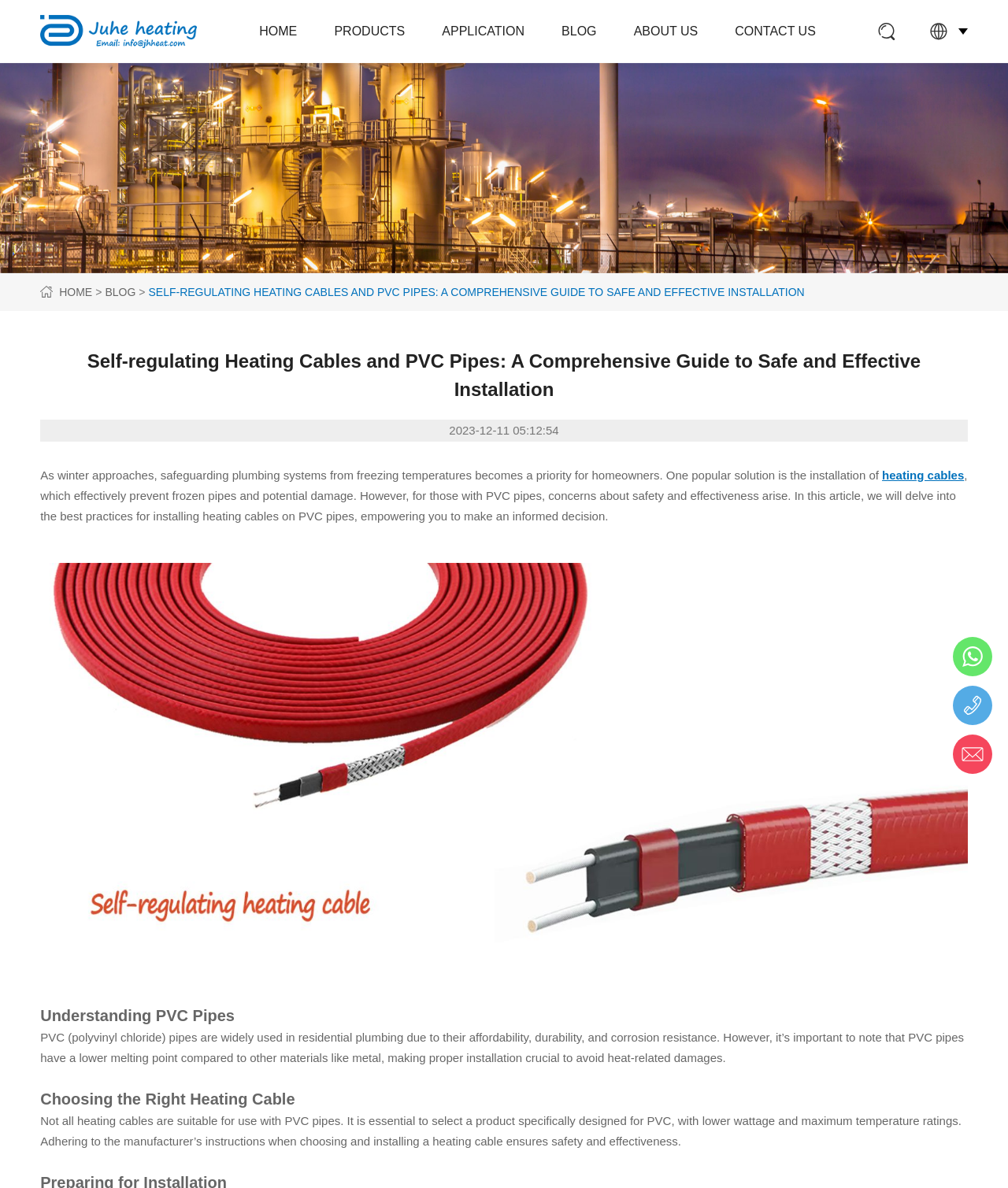Please provide a one-word or short phrase answer to the question:
What is the main topic of this webpage?

Heating cables and PVC pipes